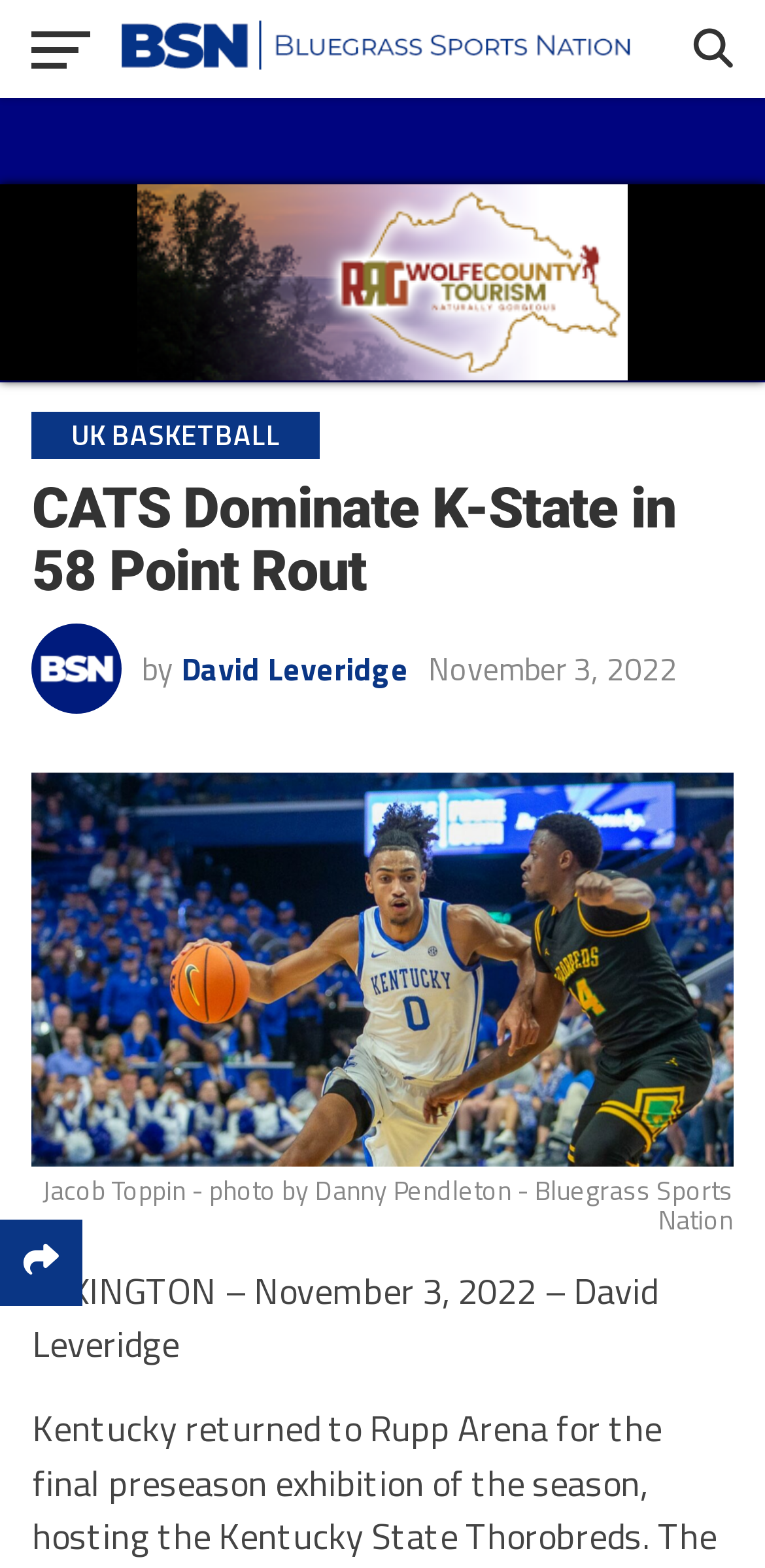What is the name of the opposing team?
Answer the question with detailed information derived from the image.

The opposing team is mentioned in the heading 'CATS Dominate K-State in 58 Point Rout', which suggests that K-State is the opposing team.